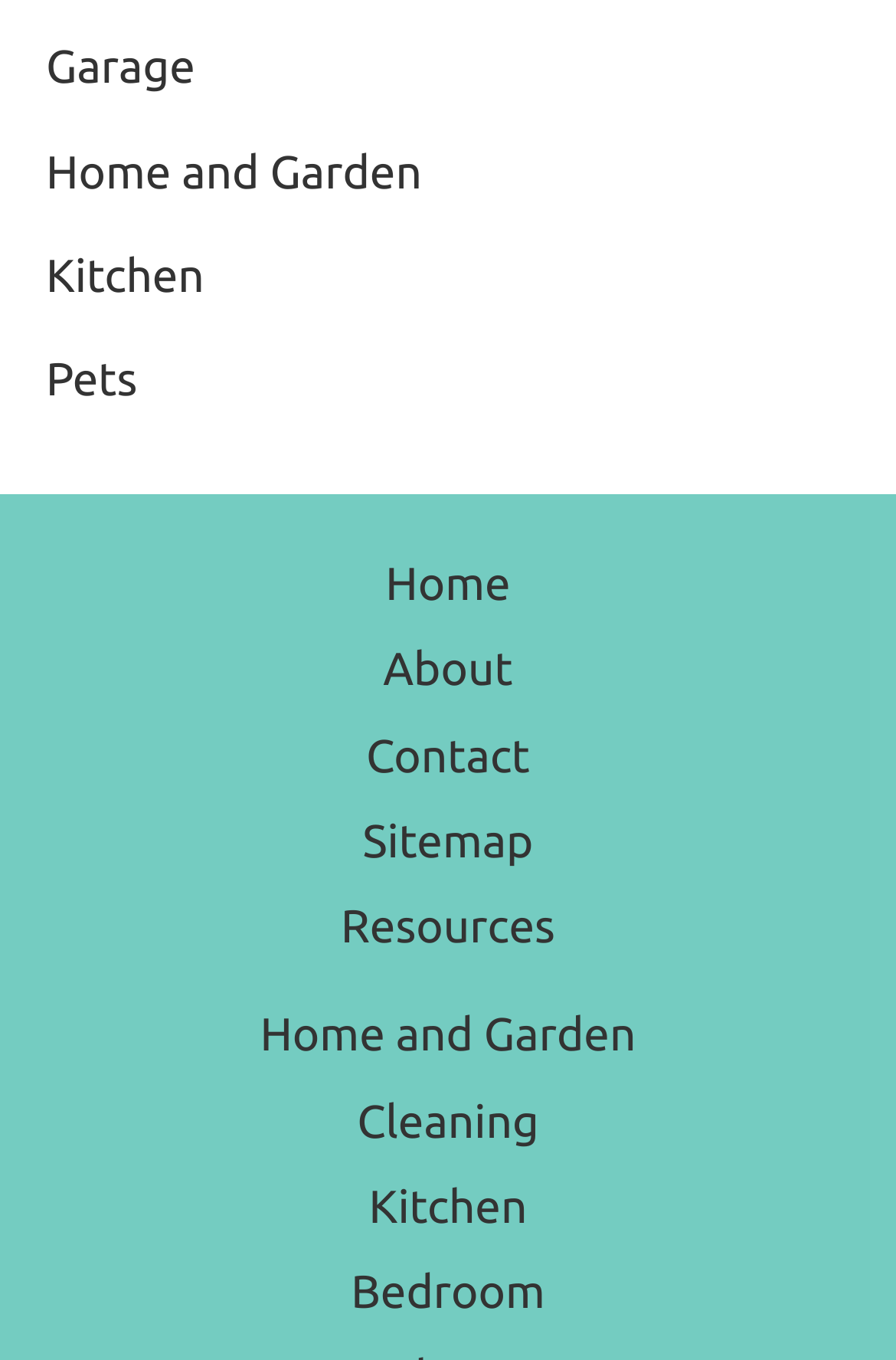Locate the bounding box coordinates of the clickable region to complete the following instruction: "go to Home."

[0.379, 0.397, 0.621, 0.46]